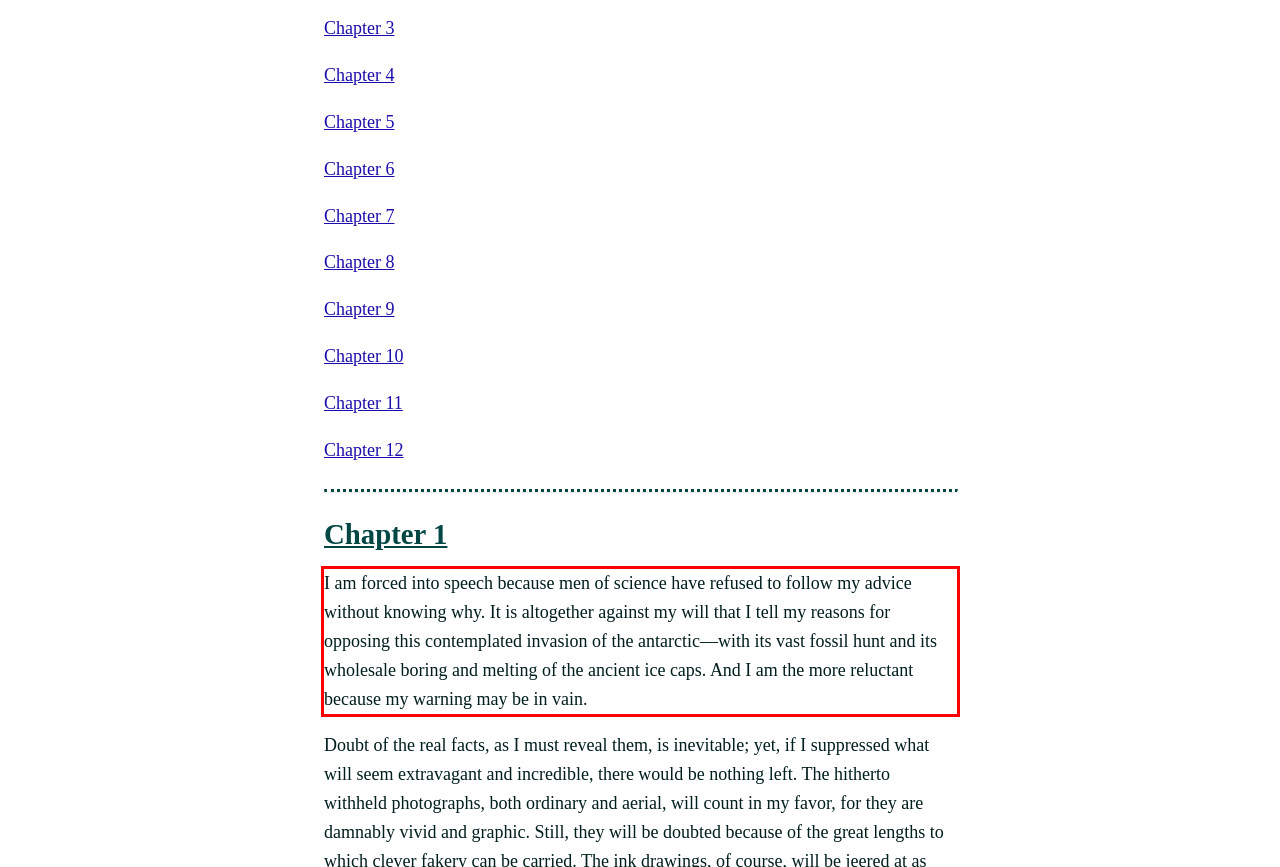Identify the text within the red bounding box on the webpage screenshot and generate the extracted text content.

I am forced into speech because men of science have refused to follow my advice without knowing why. It is altogether against my will that I tell my reasons for opposing this contemplated invasion of the antarctic—with its vast fossil hunt and its wholesale boring and melting of the ancient ice caps. And I am the more reluctant because my warning may be in vain.